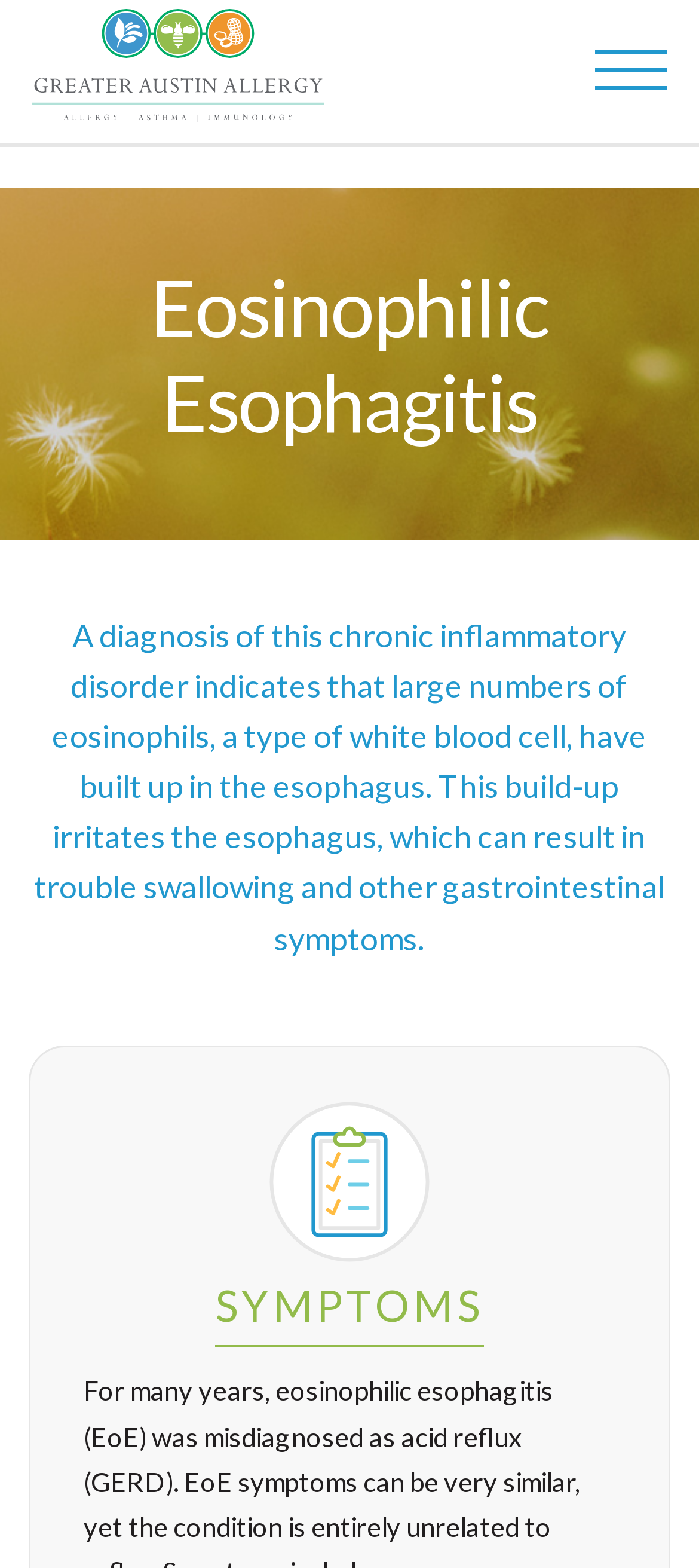Locate the bounding box of the user interface element based on this description: "alt="Greater Austin Allergy Logo"".

[0.045, 0.0, 0.463, 0.091]